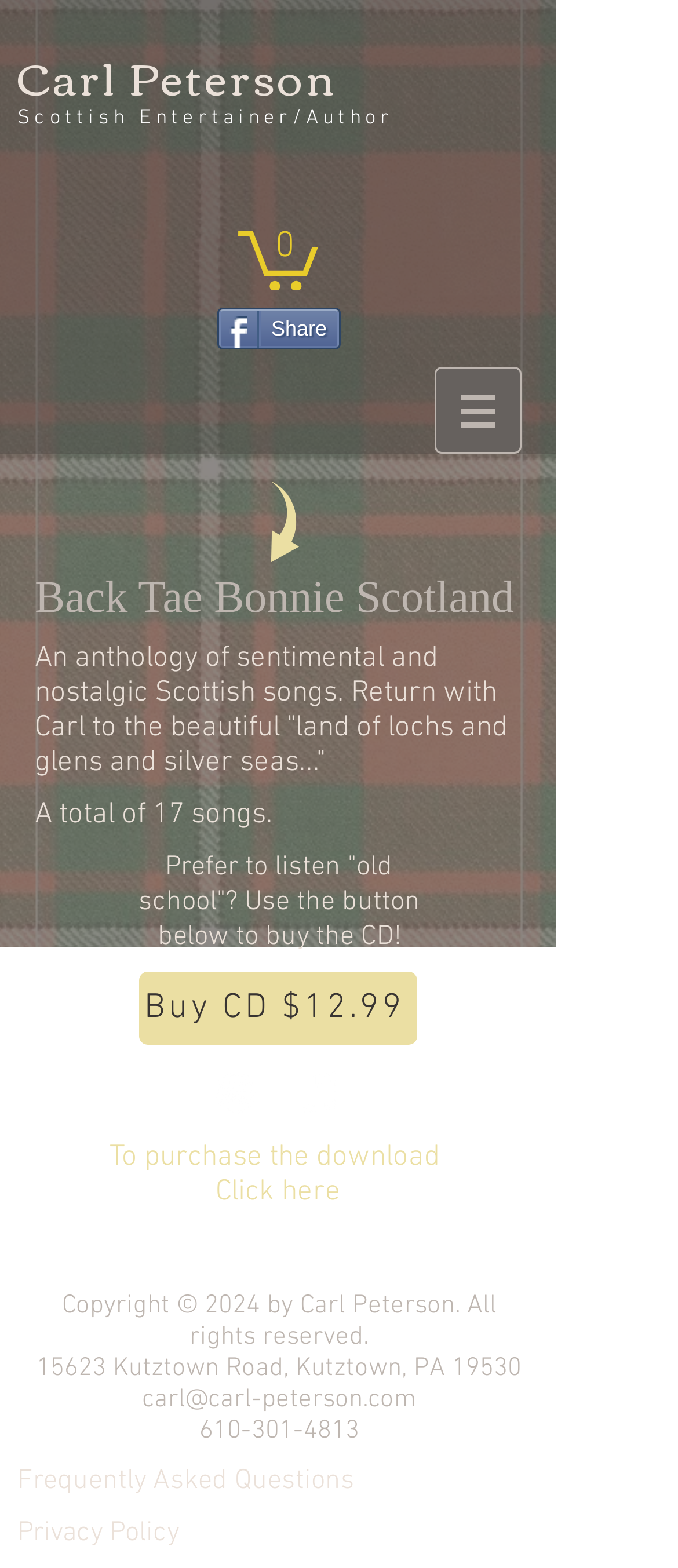Locate the bounding box of the UI element based on this description: "Frequently Asked Questions". Provide four float numbers between 0 and 1 as [left, top, right, bottom].

[0.026, 0.934, 0.523, 0.956]